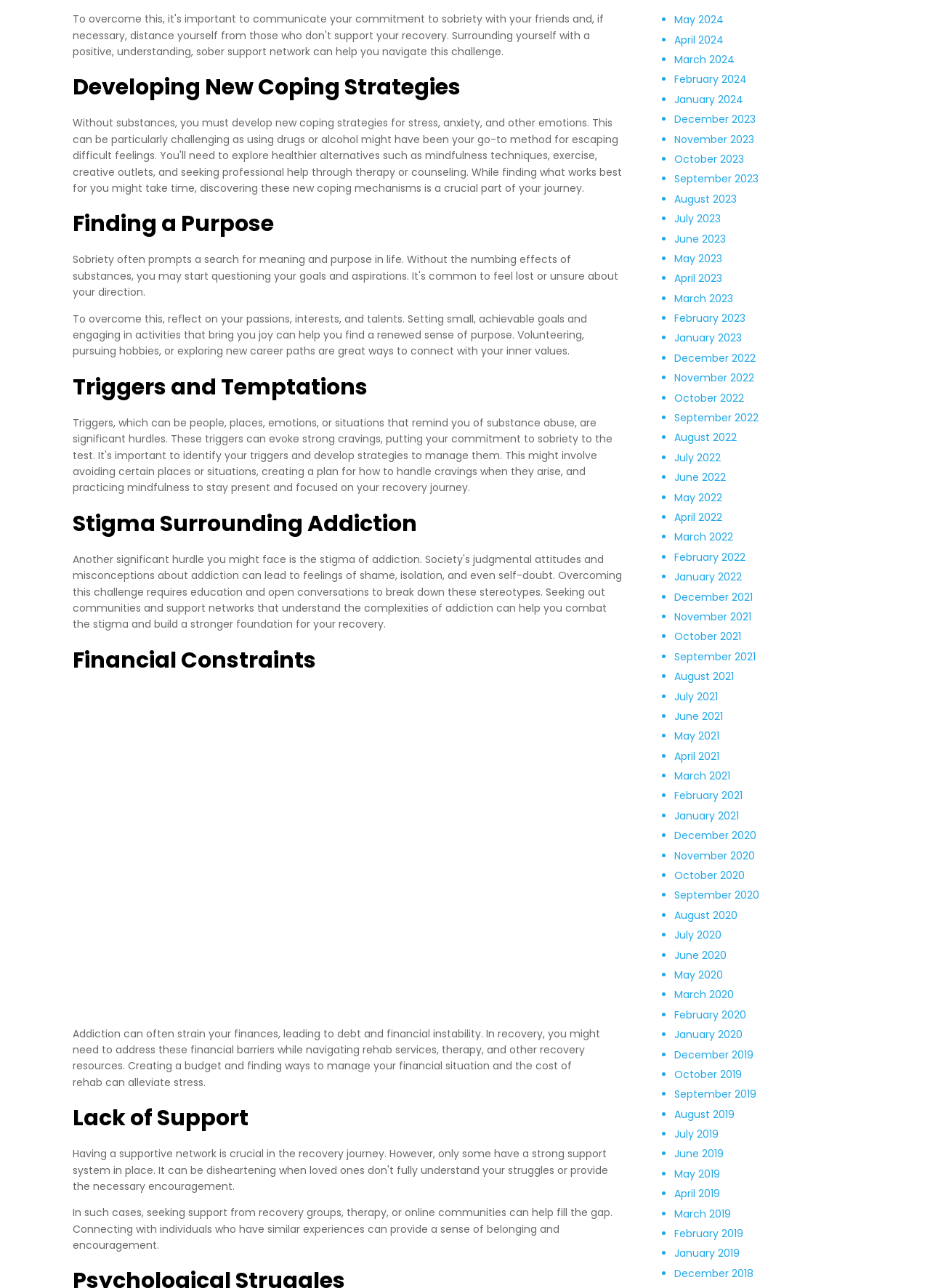Identify the bounding box coordinates of the clickable region necessary to fulfill the following instruction: "Read about 'Financial Constraints'". The bounding box coordinates should be four float numbers between 0 and 1, i.e., [left, top, right, bottom].

[0.078, 0.499, 0.669, 0.526]